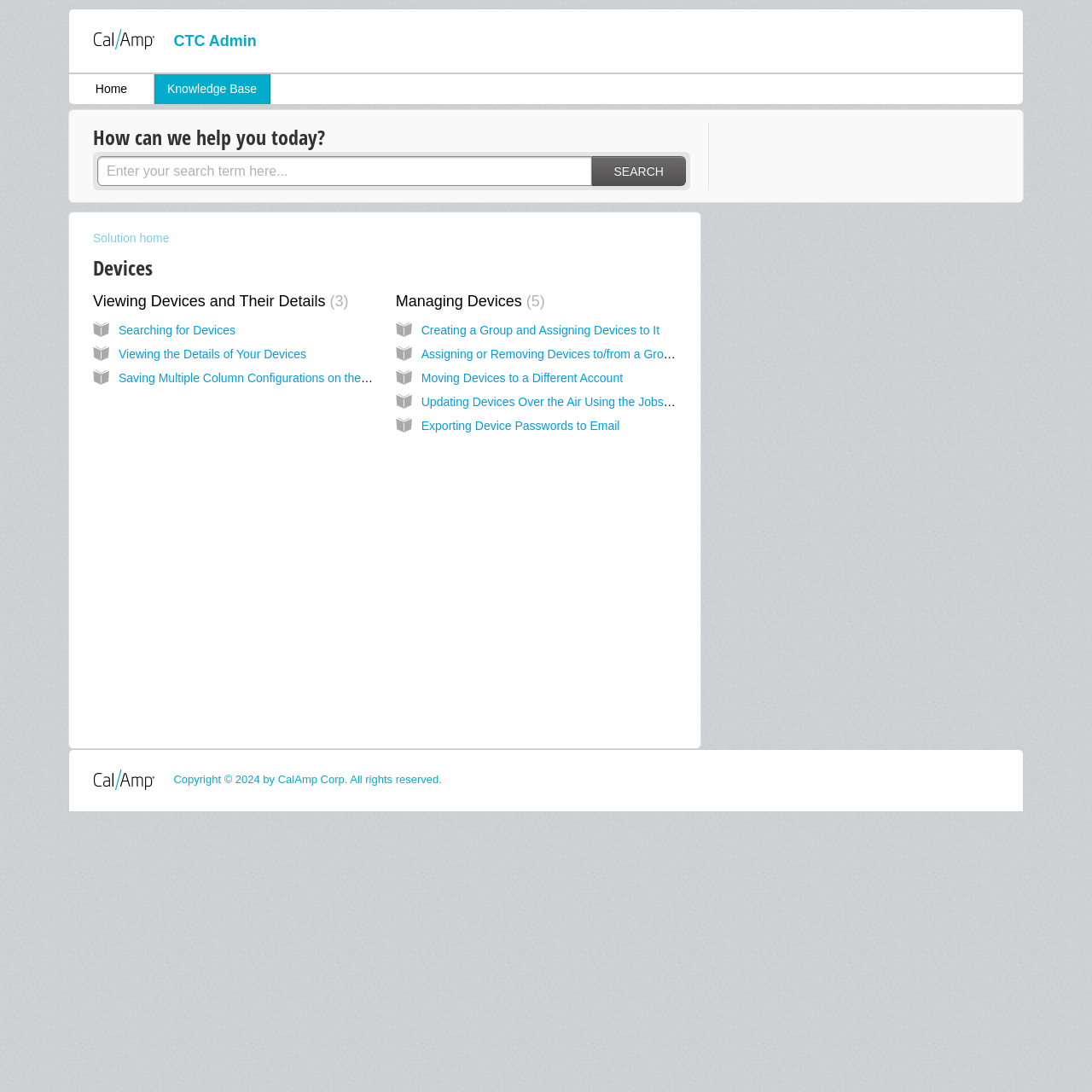Provide a single word or phrase to answer the given question: 
How many links are there under the 'Managing Devices' section?

5